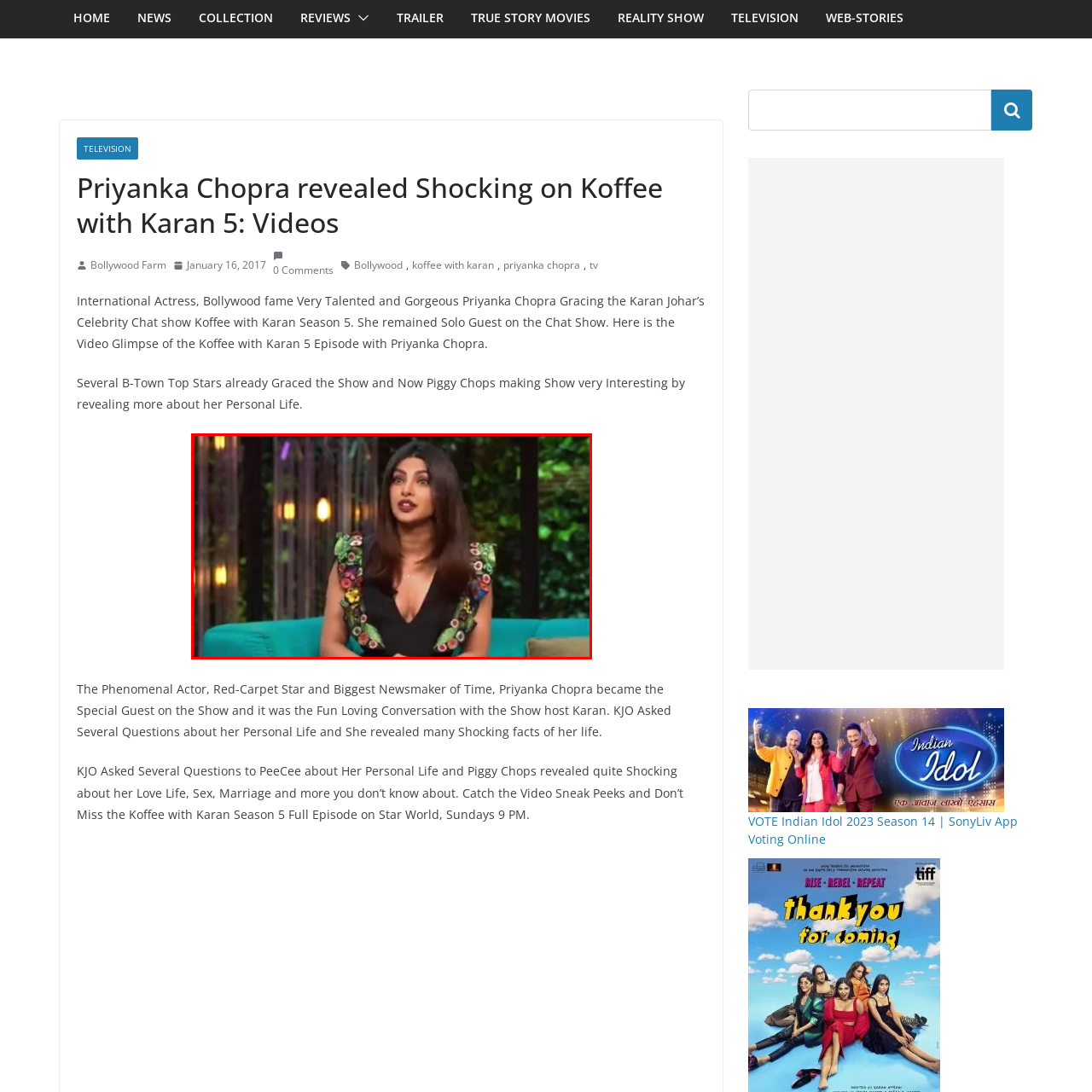Please provide a comprehensive description of the image that is enclosed within the red boundary.

In this captivating moment from "Koffee with Karan Season 5," Priyanka Chopra is seen in a stunning black dress adorned with colorful floral embellishments on the shoulders. Her expressive pose and confident demeanor reflect her vibrant personality as she engages in an intriguing conversation on the popular celebrity talk show. The lush green backdrop and softly lit setting create an inviting atmosphere, enhancing the glamour of the scene. This episode is particularly notable for showcasing Priyanka's candid revelations about her personal life, adding an element of excitement for viewers tuning in.